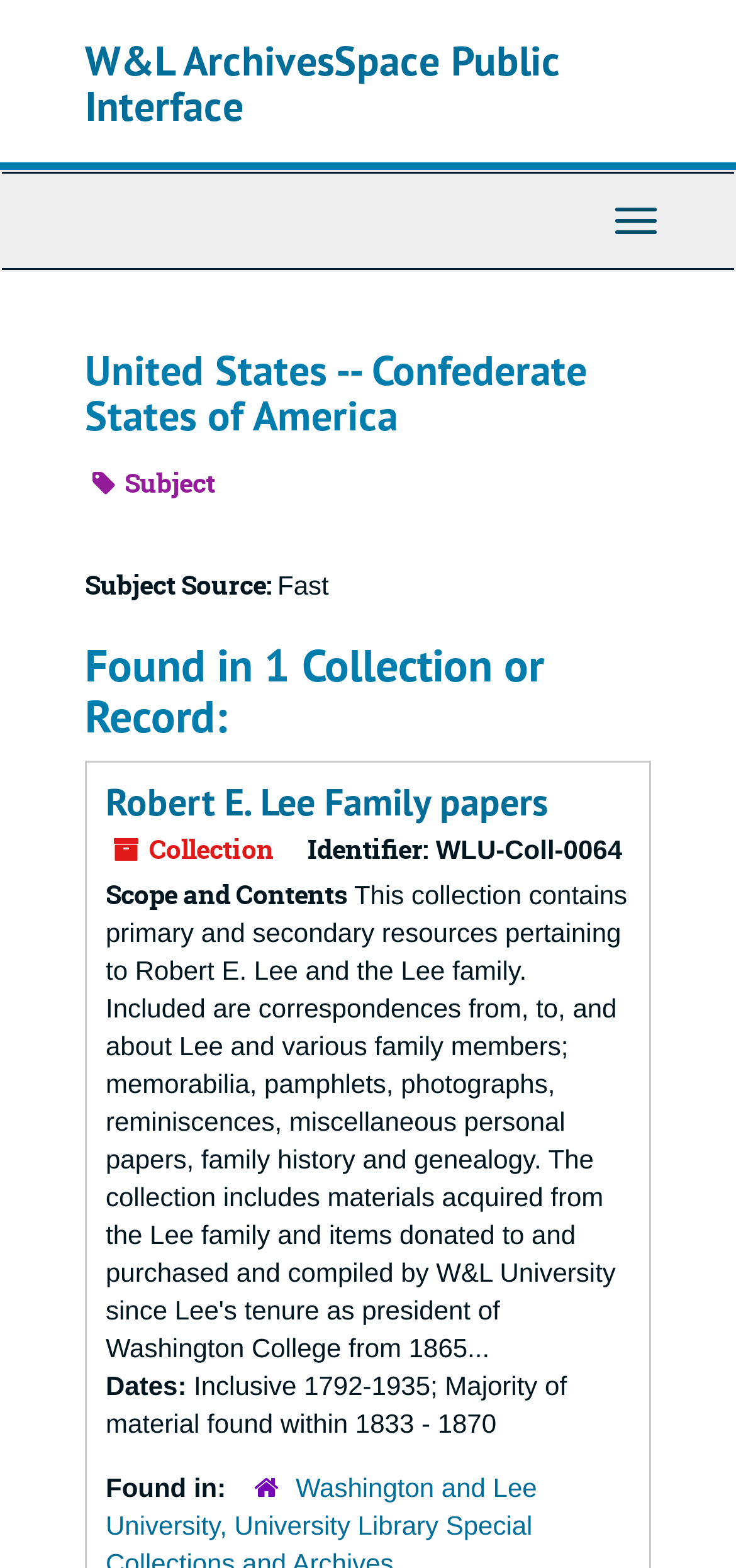Using the provided element description, identify the bounding box coordinates as (top-left x, top-left y, bottom-right x, bottom-right y). Ensure all values are between 0 and 1. Description: W&L ArchivesSpace Public Interface

[0.115, 0.022, 0.759, 0.084]